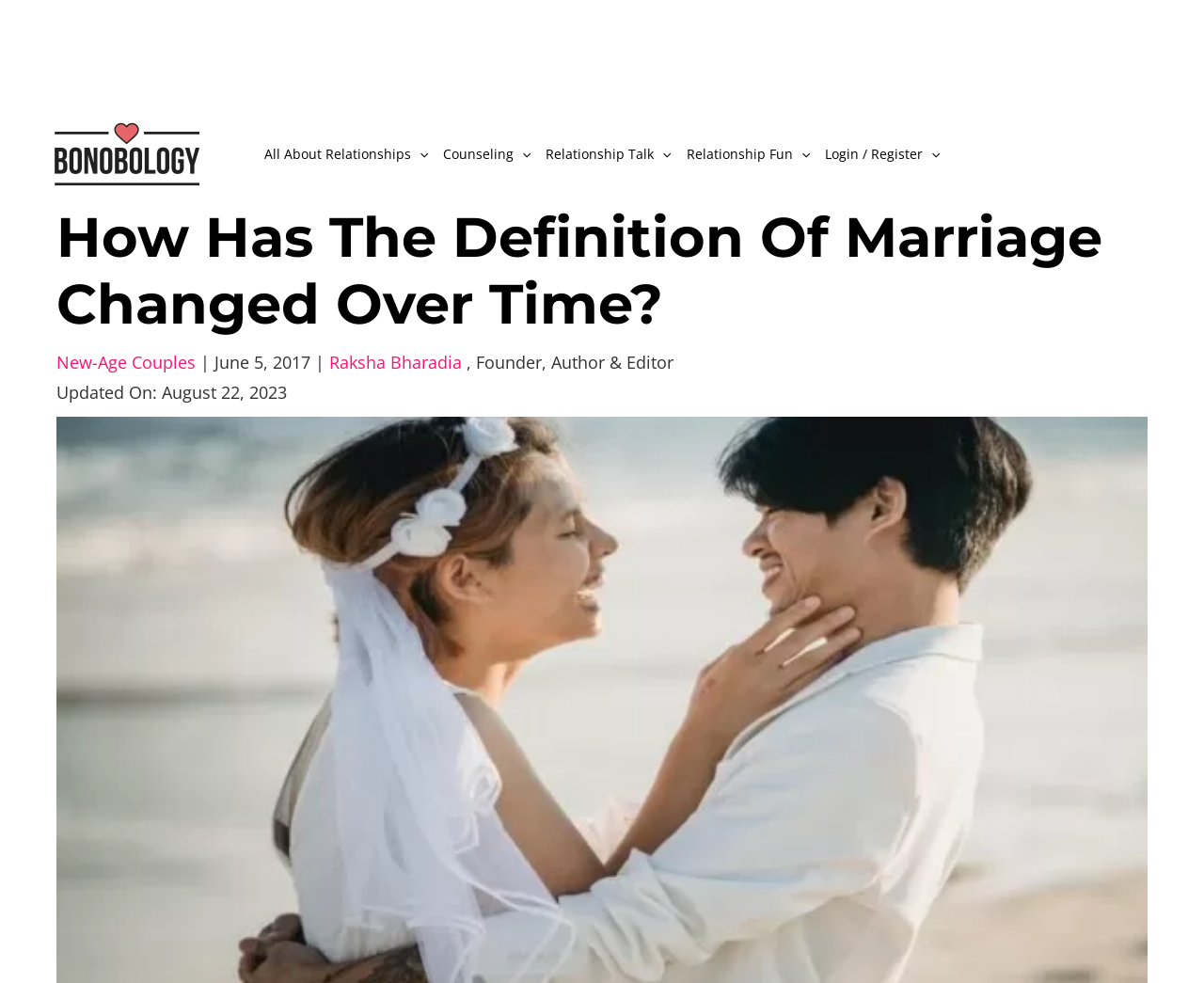Using the provided element description "aria-label="Add to Wishlist"", determine the bounding box coordinates of the UI element.

None